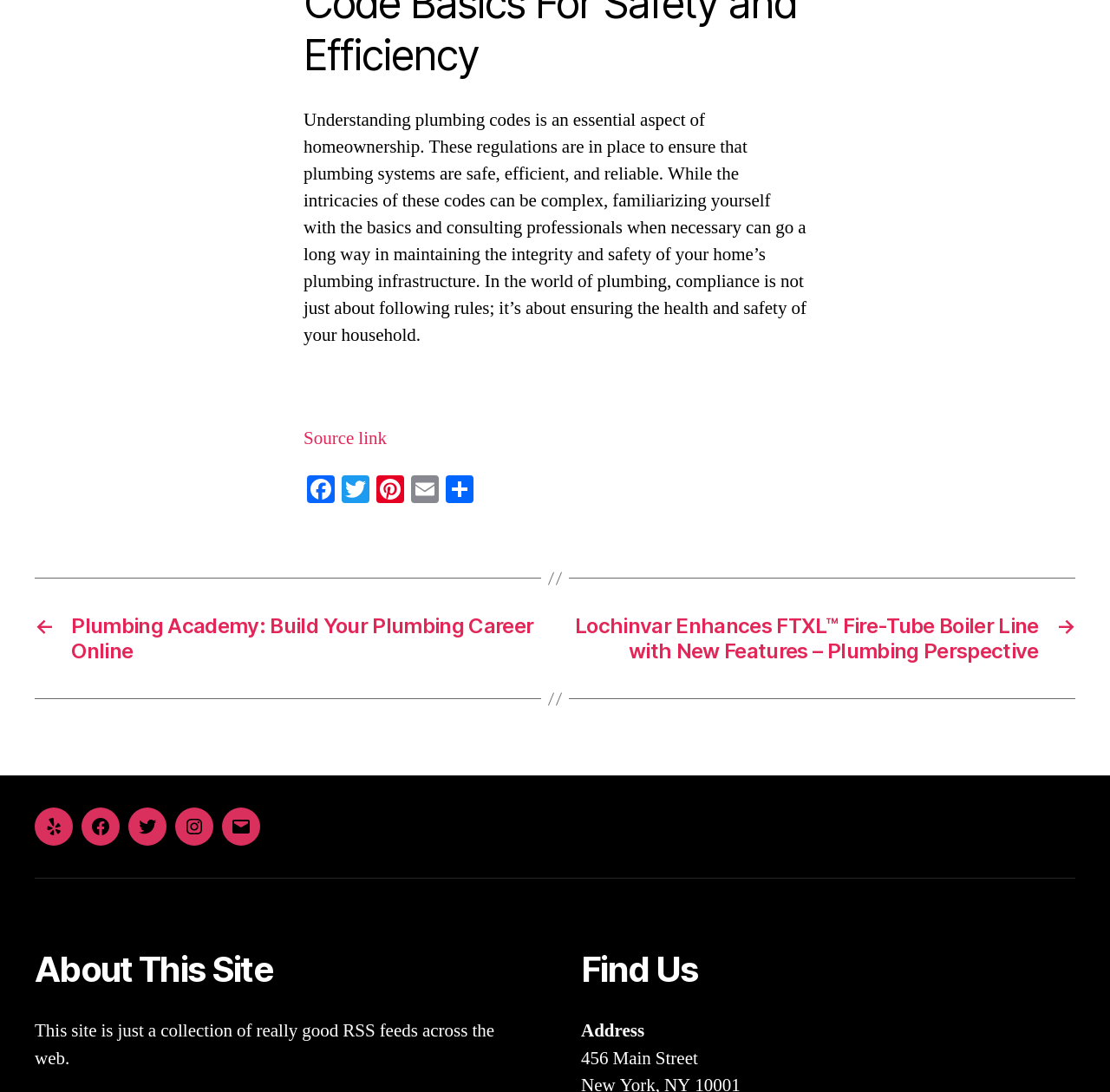Can you identify the bounding box coordinates of the clickable region needed to carry out this instruction: 'Explore Plumbing Academy'? The coordinates should be four float numbers within the range of 0 to 1, stated as [left, top, right, bottom].

[0.031, 0.562, 0.484, 0.608]